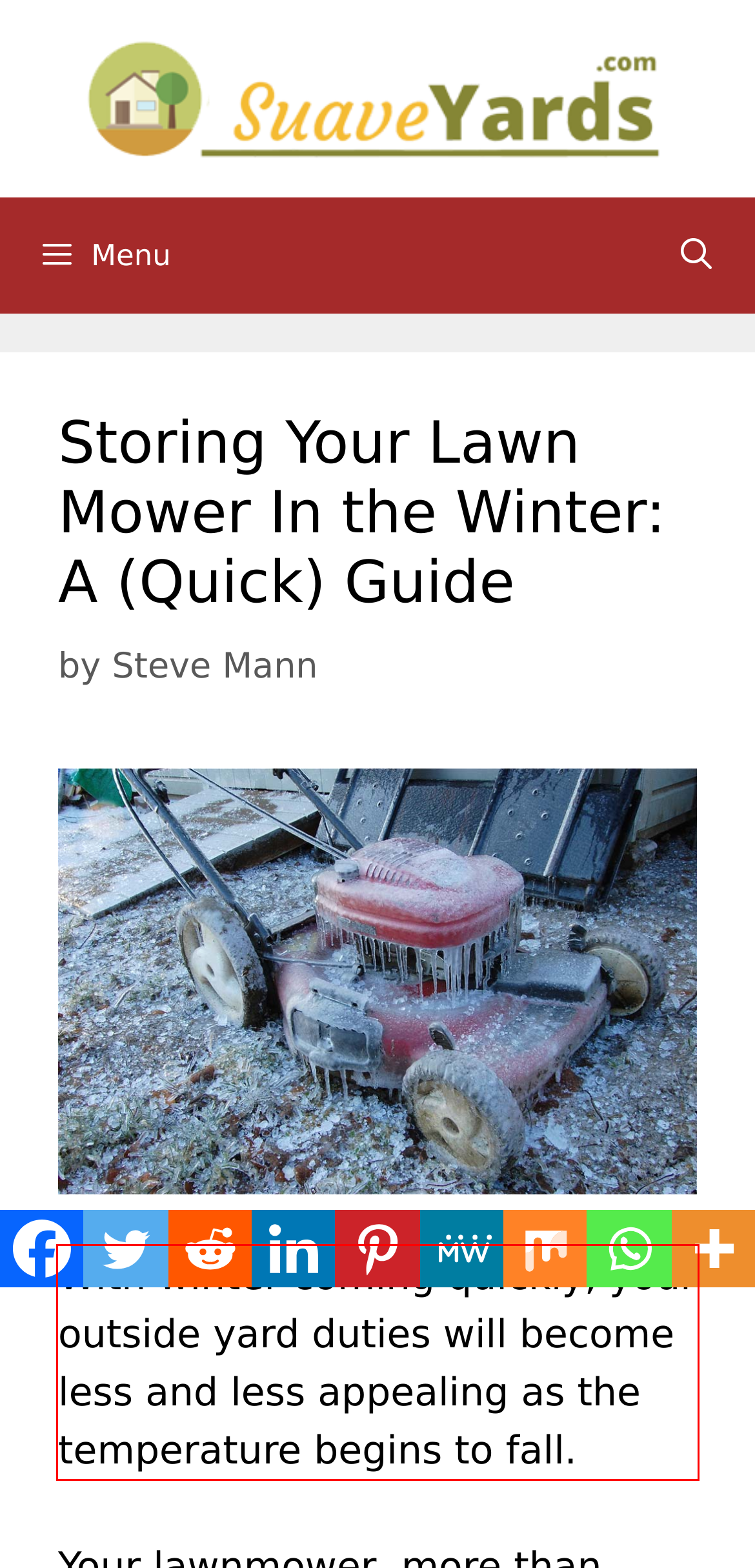Look at the webpage screenshot and recognize the text inside the red bounding box.

With winter coming quickly, your outside yard duties will become less and less appealing as the temperature begins to fall.